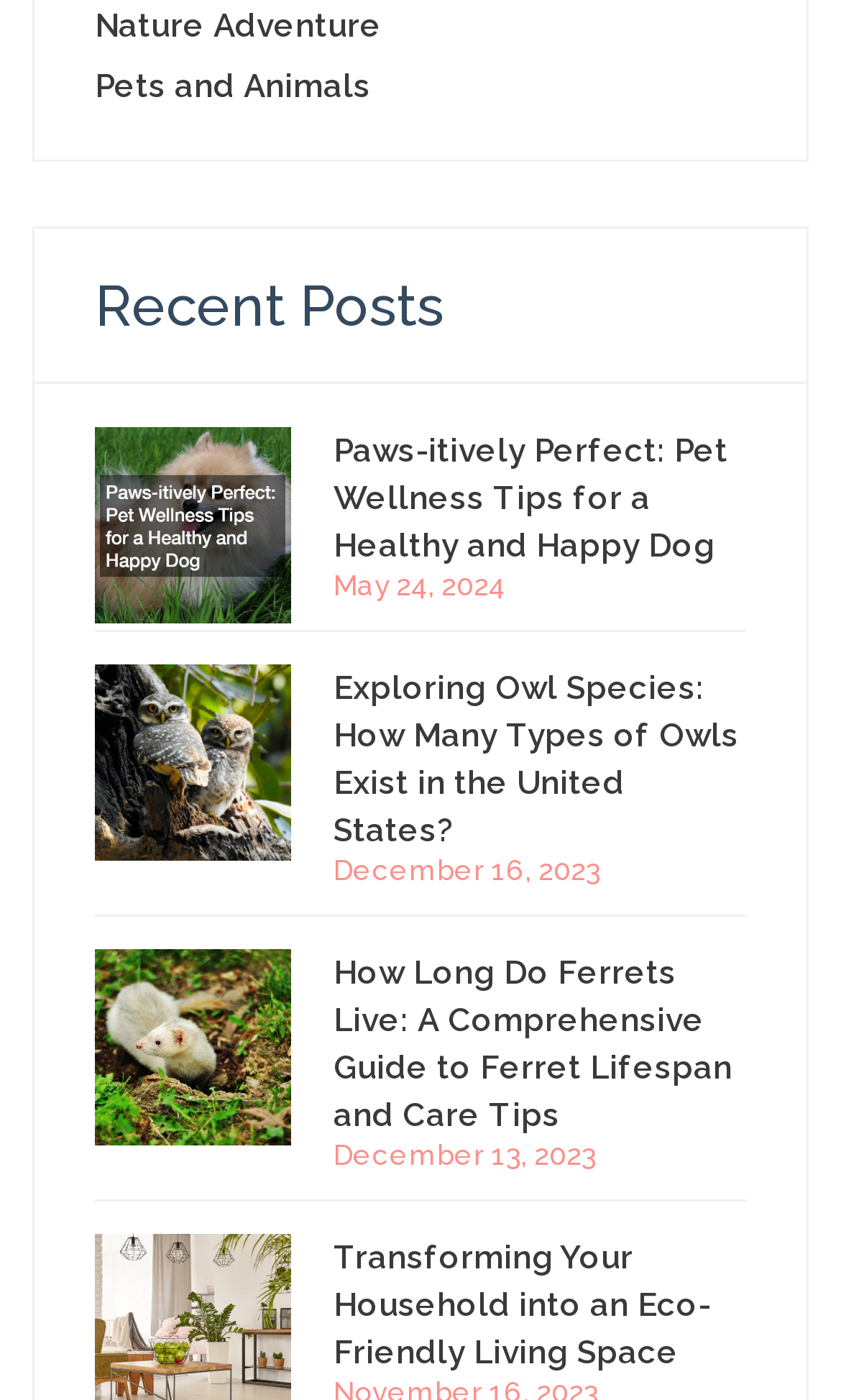Respond with a single word or phrase:
What is the subject of the image 'A White Ferret on Green Grass'?

A White Ferret